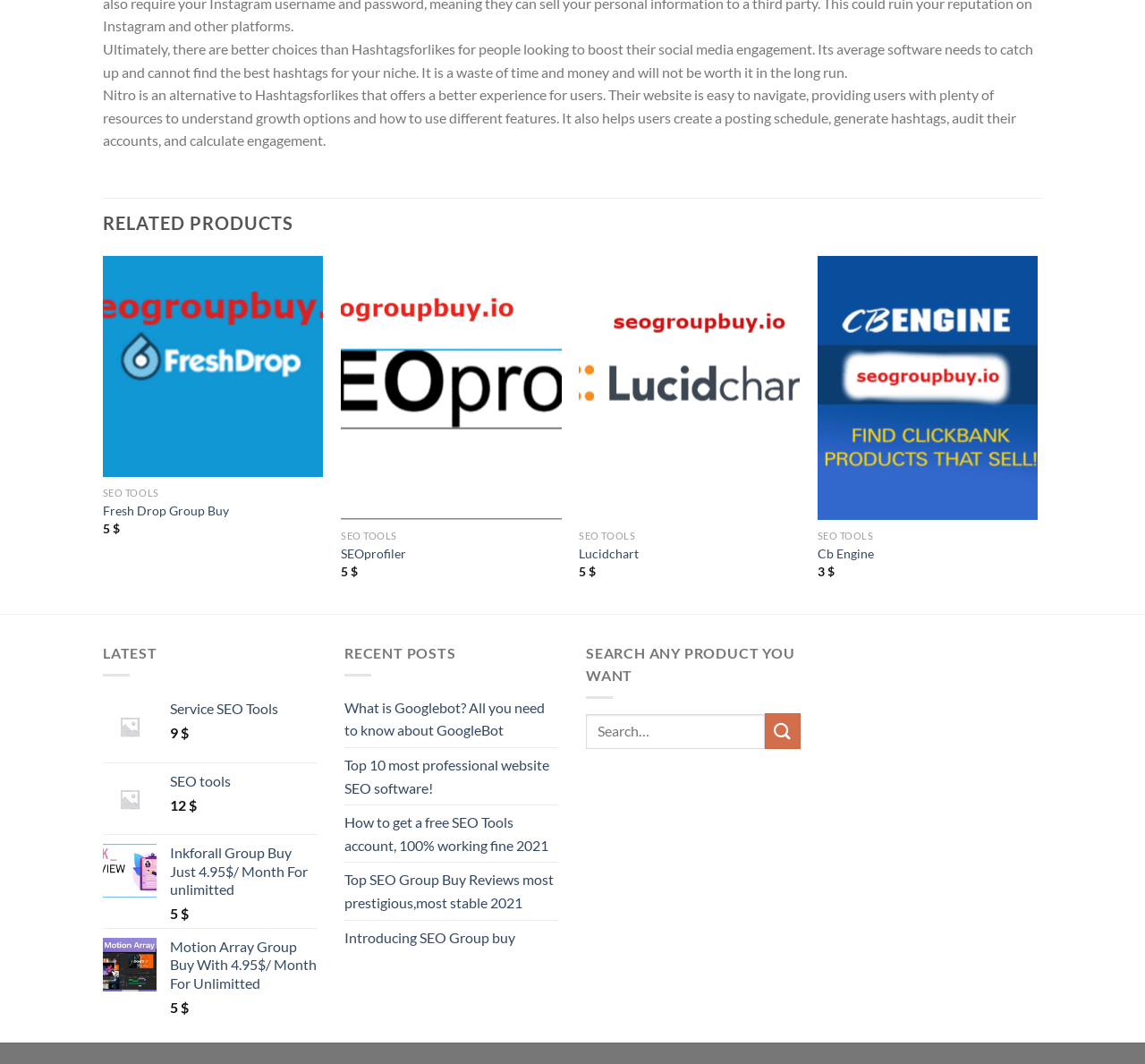Please indicate the bounding box coordinates of the element's region to be clicked to achieve the instruction: "View the 'What is Googlebot?' post". Provide the coordinates as four float numbers between 0 and 1, i.e., [left, top, right, bottom].

[0.301, 0.649, 0.488, 0.702]